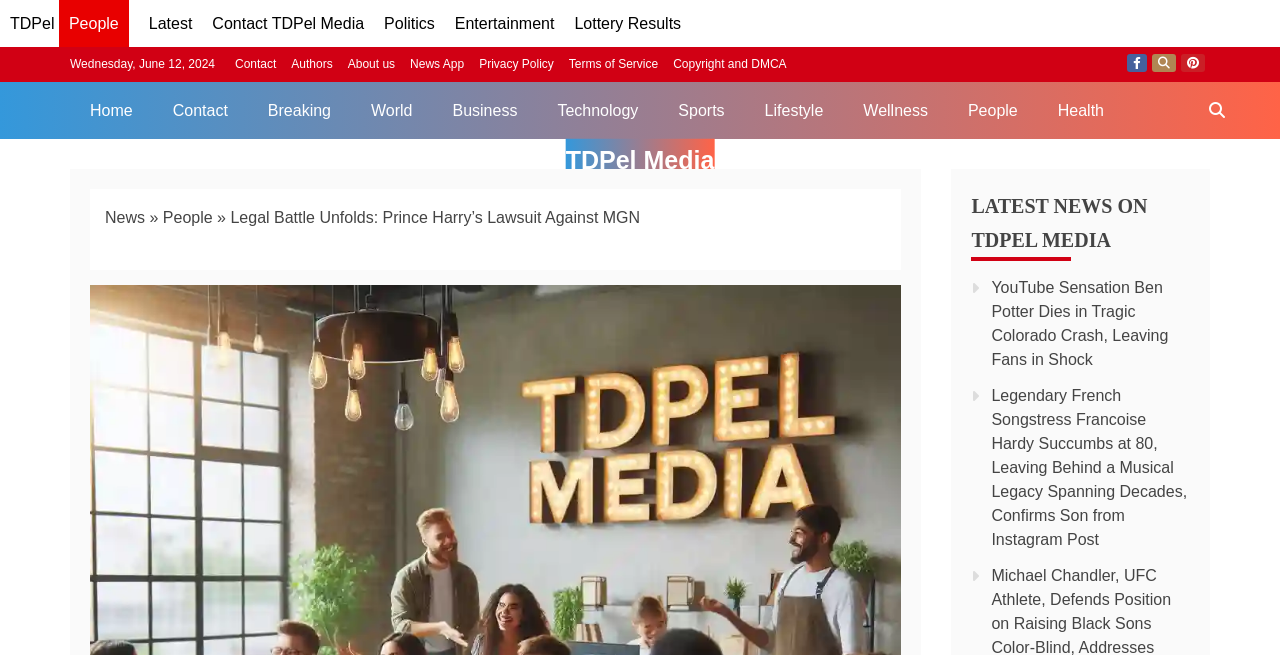Convey a detailed summary of the webpage, mentioning all key elements.

The webpage appears to be a news article page from TDPel Media, with a focus on the legal battle between Prince Harry and MGN. At the top left, there is a link to the TDPel Media homepage, followed by links to various categories such as Latest, Politics, Entertainment, and more. Below these links, there is a date display showing "Wednesday, June 12, 2024".

To the right of the date, there are links to Contact, Authors, About us, News App, Privacy Policy, Terms of Service, and Copyright and DMCA. Further to the right, there are social media links to Facebook, Twitter, and Pinterest.

Below these links, there is a navigation menu with links to Home, Contact, Breaking, World, Business, Technology, Sports, Lifestyle, Wellness, People, and Health. At the far right, there is a search bar labeled "Search TDPel Media".

The main content of the page is divided into two sections. The top section has a breadcrumb navigation showing the path "News » People » Legal Battle Unfolds: Prince Harry’s Lawsuit Against MGN". Below this, there is a heading "LATEST NEWS ON TDPEL MEDIA".

The bottom section displays two news articles, one about the death of YouTube sensation Ben Potter and another about the passing of French songstress Francoise Hardy.